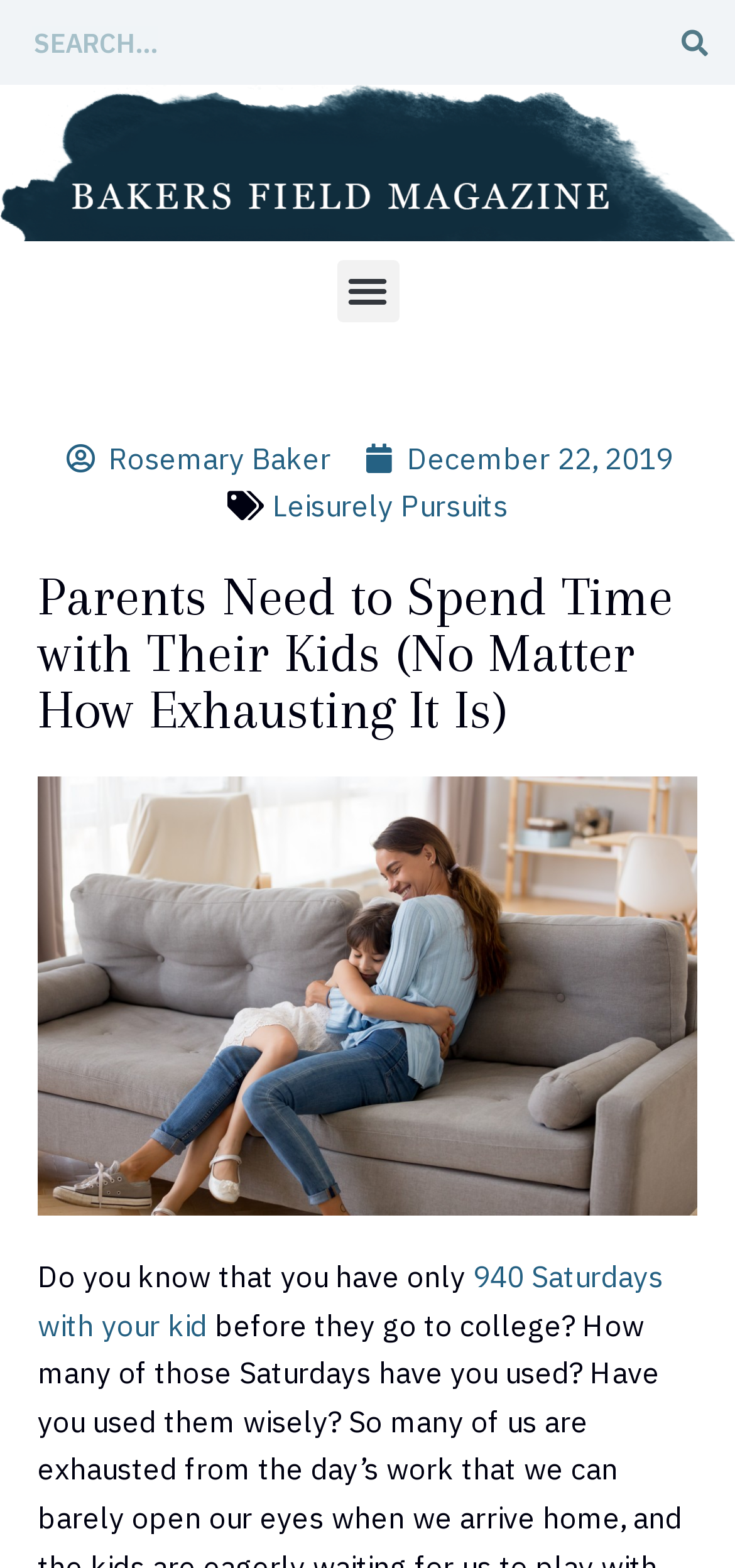Provide a brief response in the form of a single word or phrase:
What is the topic of the article?

Spending time with kids